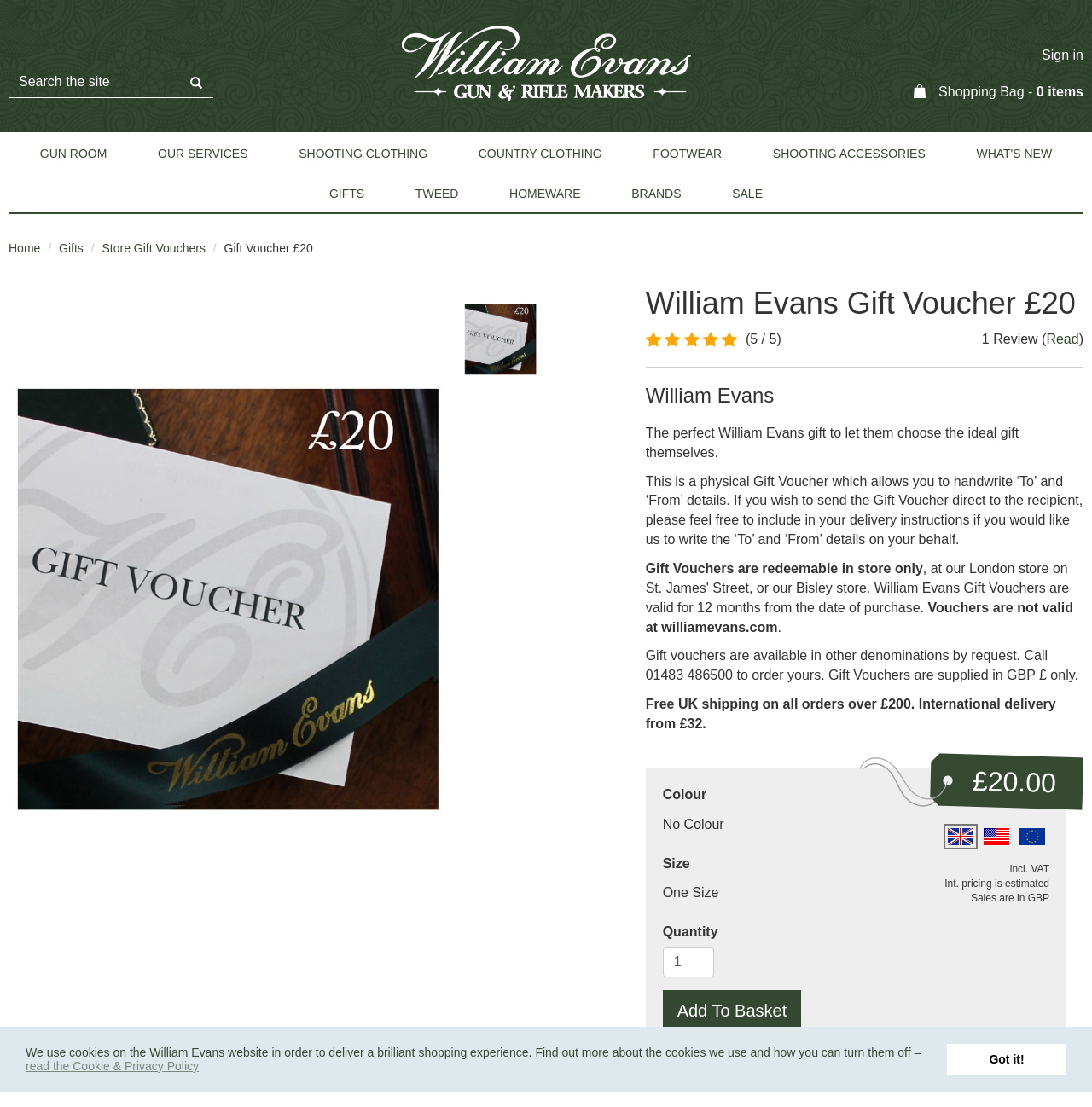Give a one-word or one-phrase response to the question: 
What is the price of the gift voucher?

£20.00